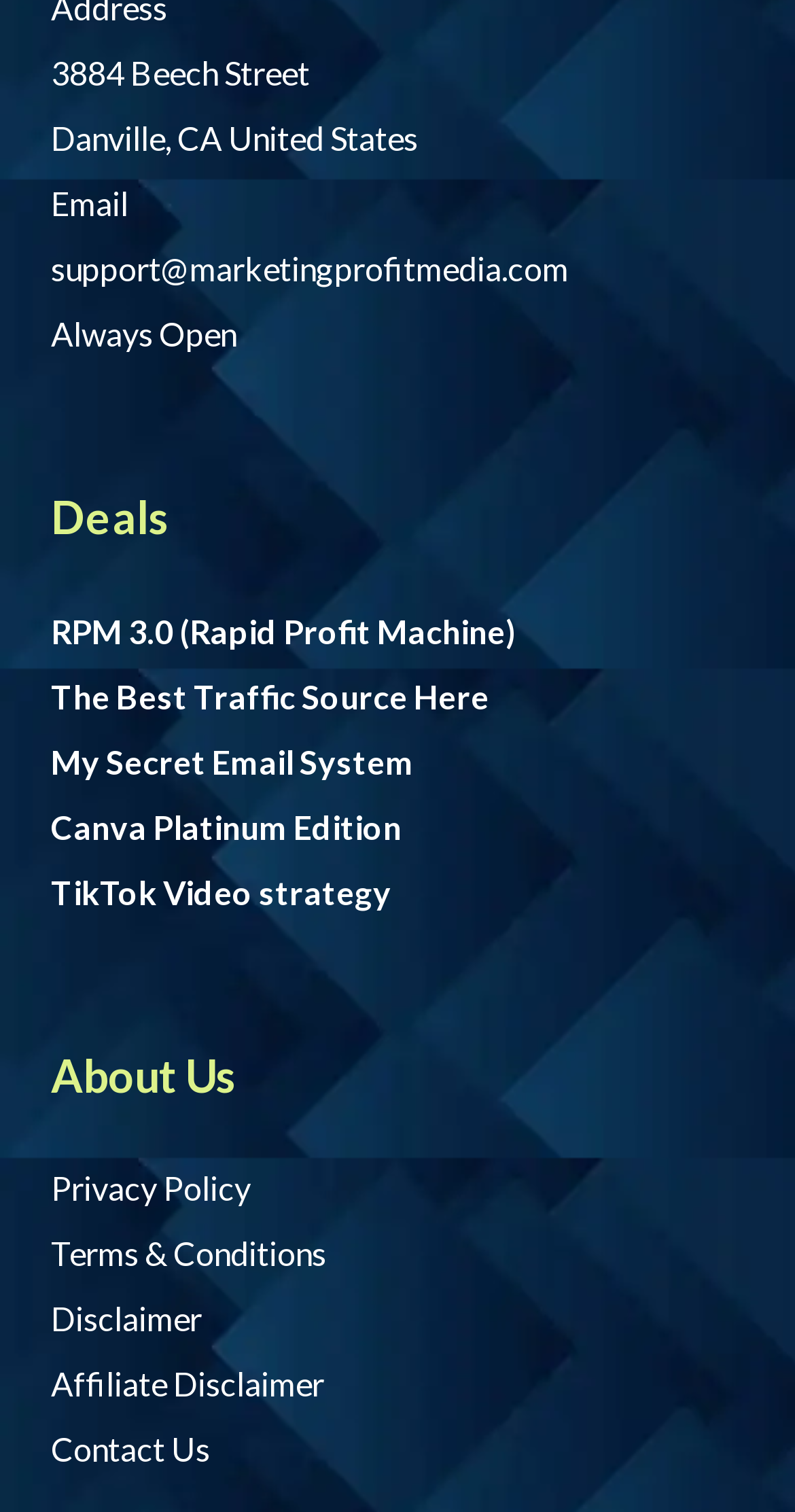What is the name of the first deal listed? Using the information from the screenshot, answer with a single word or phrase.

RPM 3.0